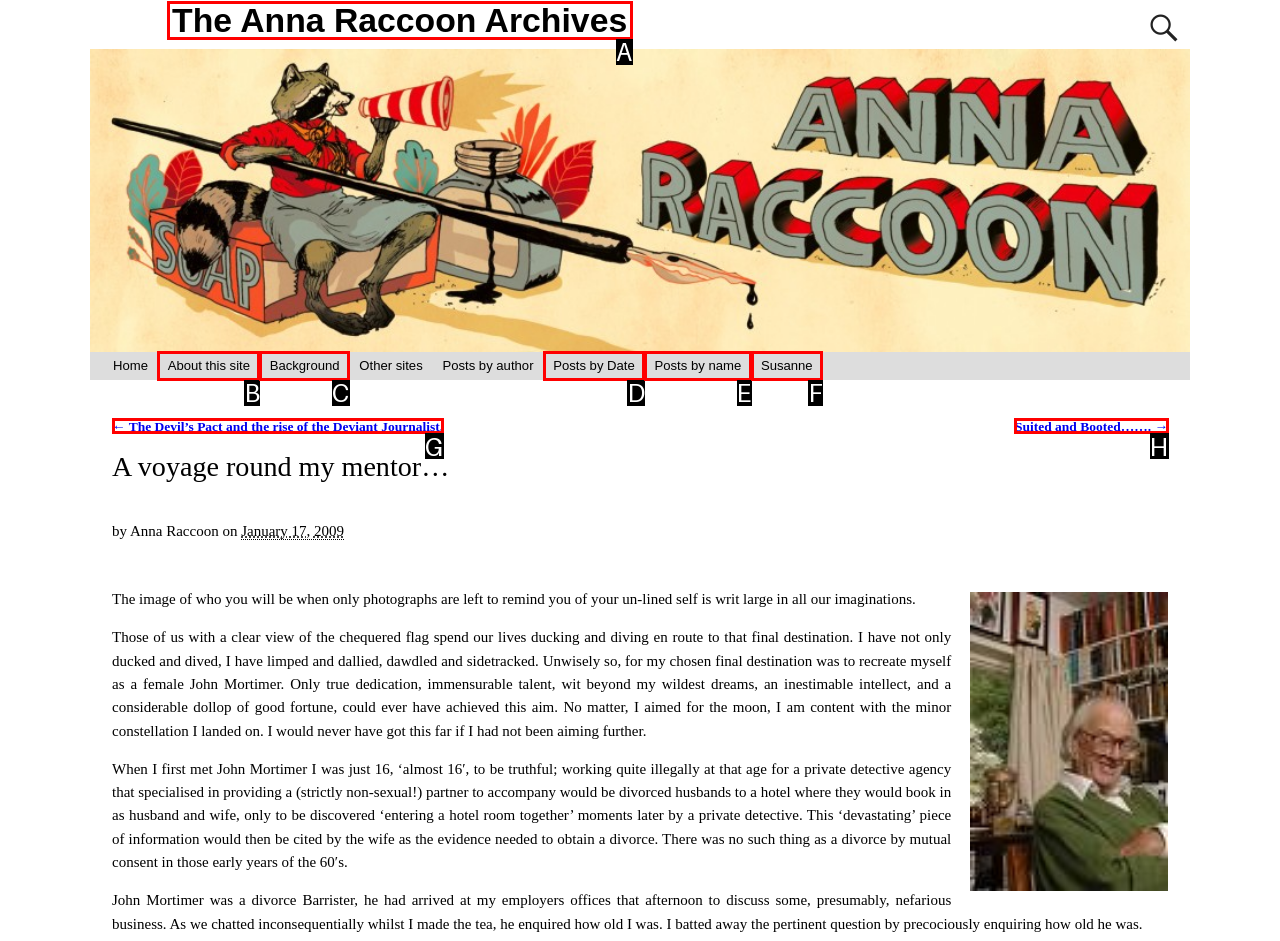Select the letter of the HTML element that best fits the description: Suited and Booted……. →
Answer with the corresponding letter from the provided choices.

H